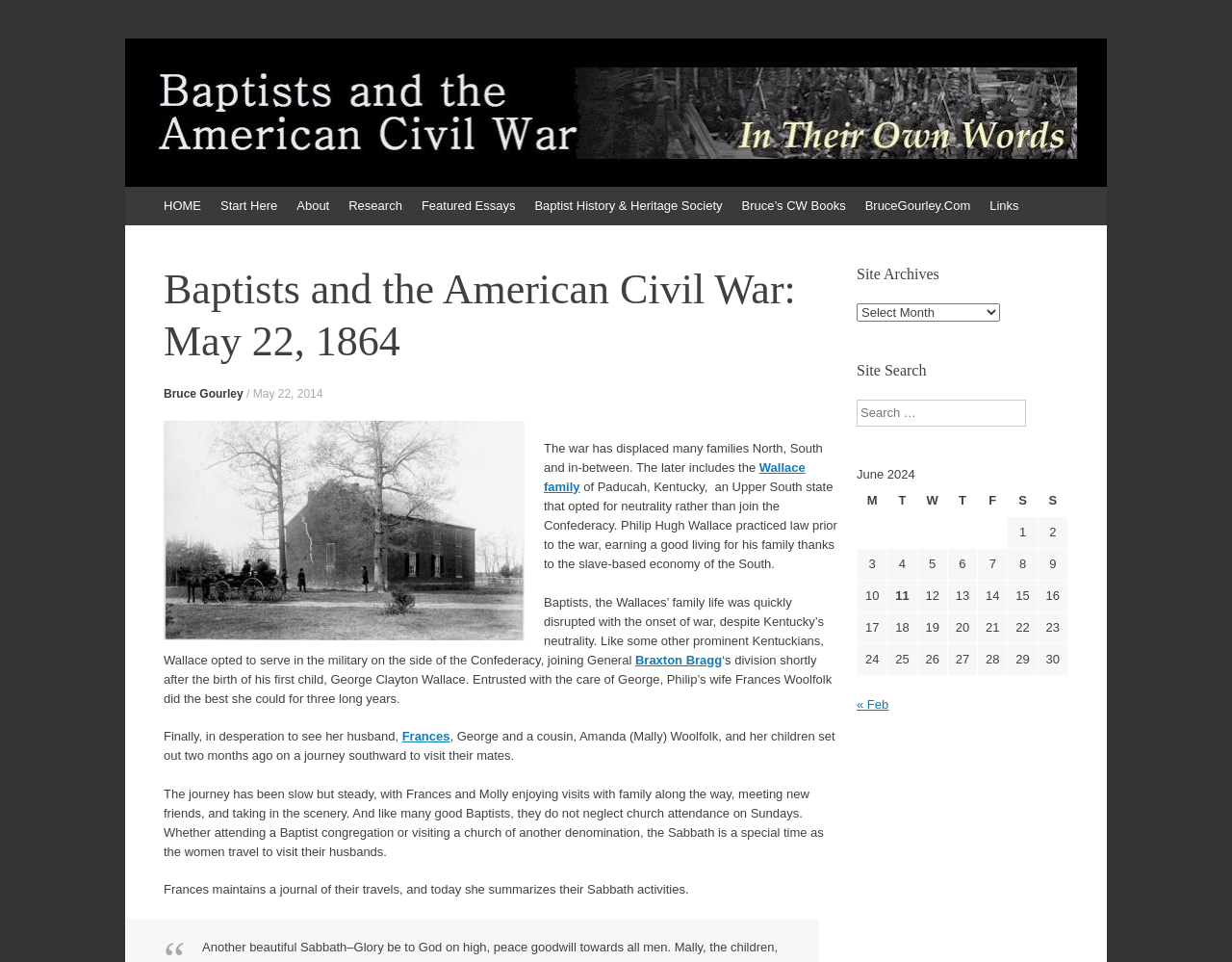Determine the bounding box for the UI element described here: "parent_node: Search name="s" placeholder="Search …"".

[0.695, 0.415, 0.833, 0.443]